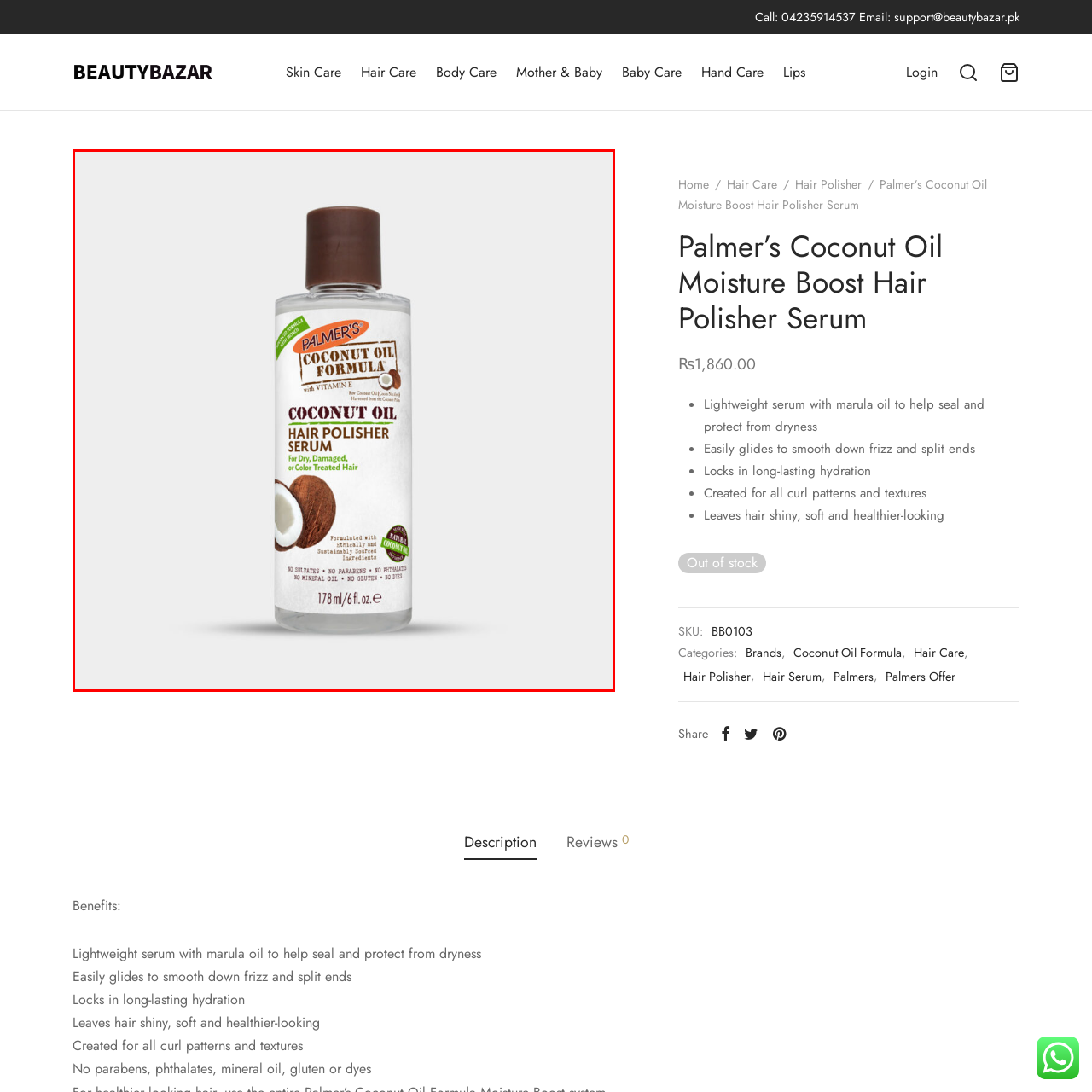Inspect the area within the red bounding box and elaborate on the following question with a detailed answer using the image as your reference: What is the size of the hair polish serum?

The size of the product is mentioned in the description, which is suitable for regular use. The exact size is 178 ml, which is equivalent to 6 fluid ounces.